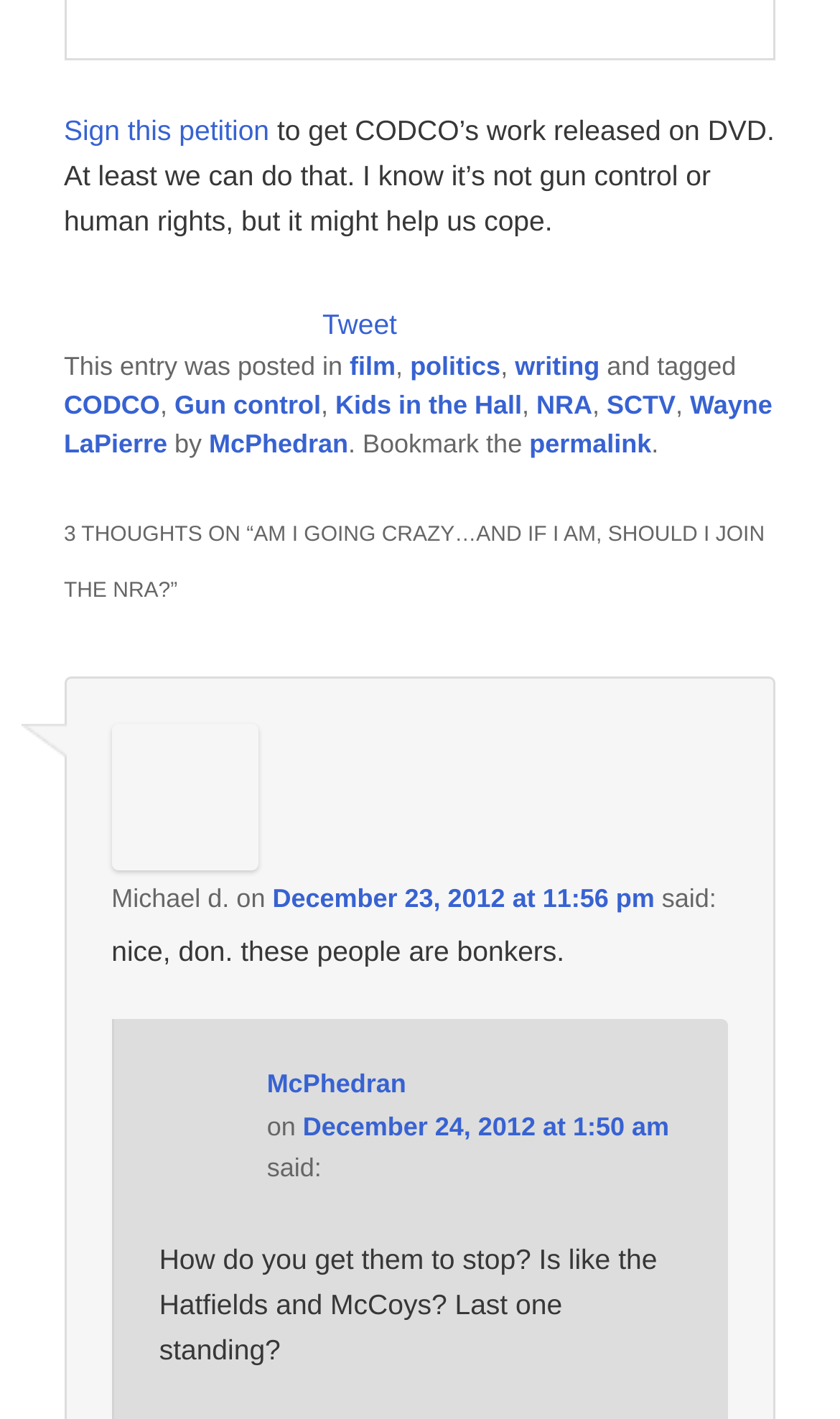What is the purpose of the link 'Sign this petition'?
Refer to the image and provide a detailed answer to the question.

I looked at the text content near the link 'Sign this petition' and found the sentence 'to get CODCO’s work released on DVD. At least we can do that.' which indicates the purpose of the link.